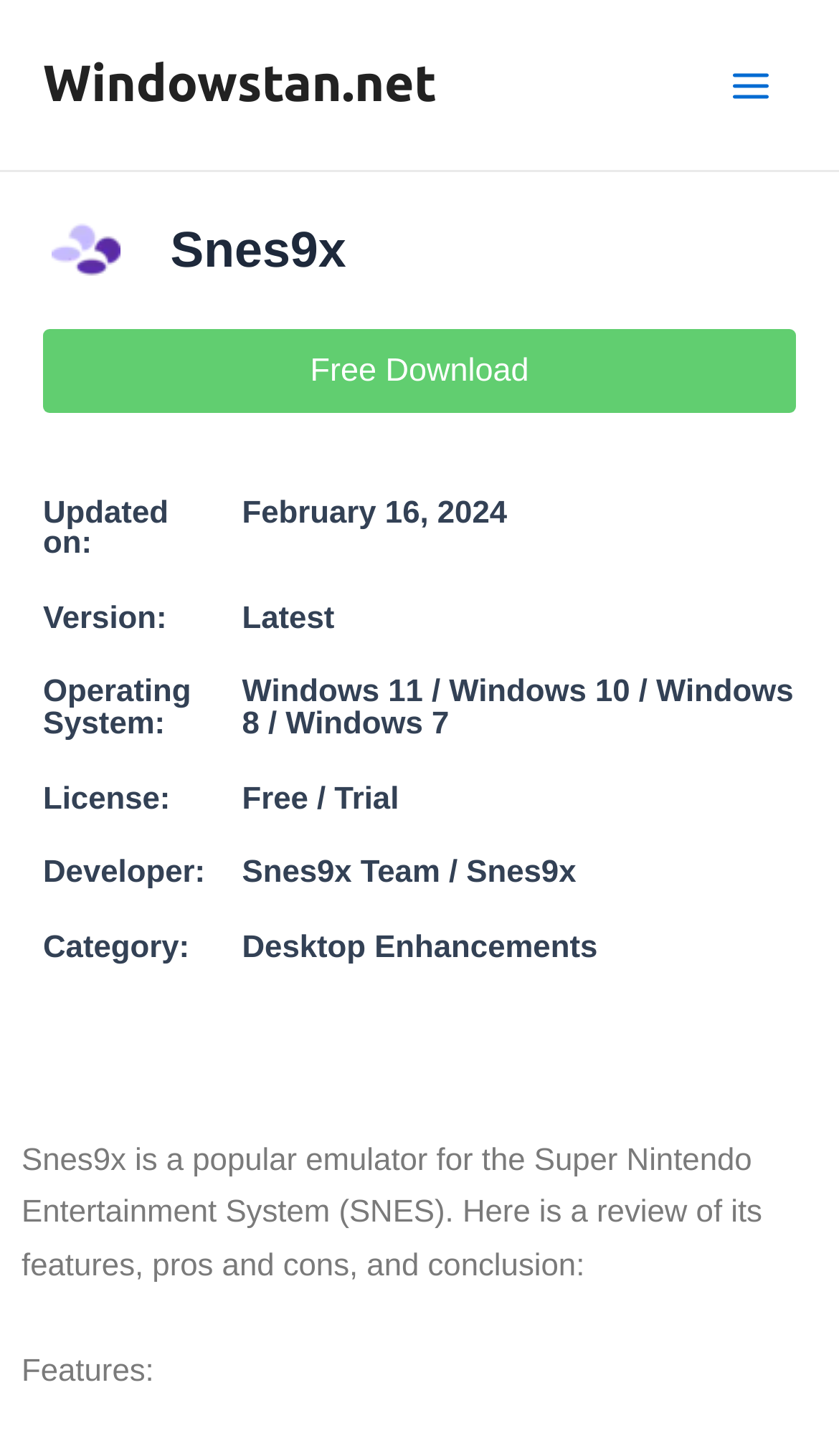Provide the bounding box coordinates for the UI element that is described by this text: "Snes9x Team / Snes9x". The coordinates should be in the form of four float numbers between 0 and 1: [left, top, right, bottom].

[0.288, 0.588, 0.687, 0.612]